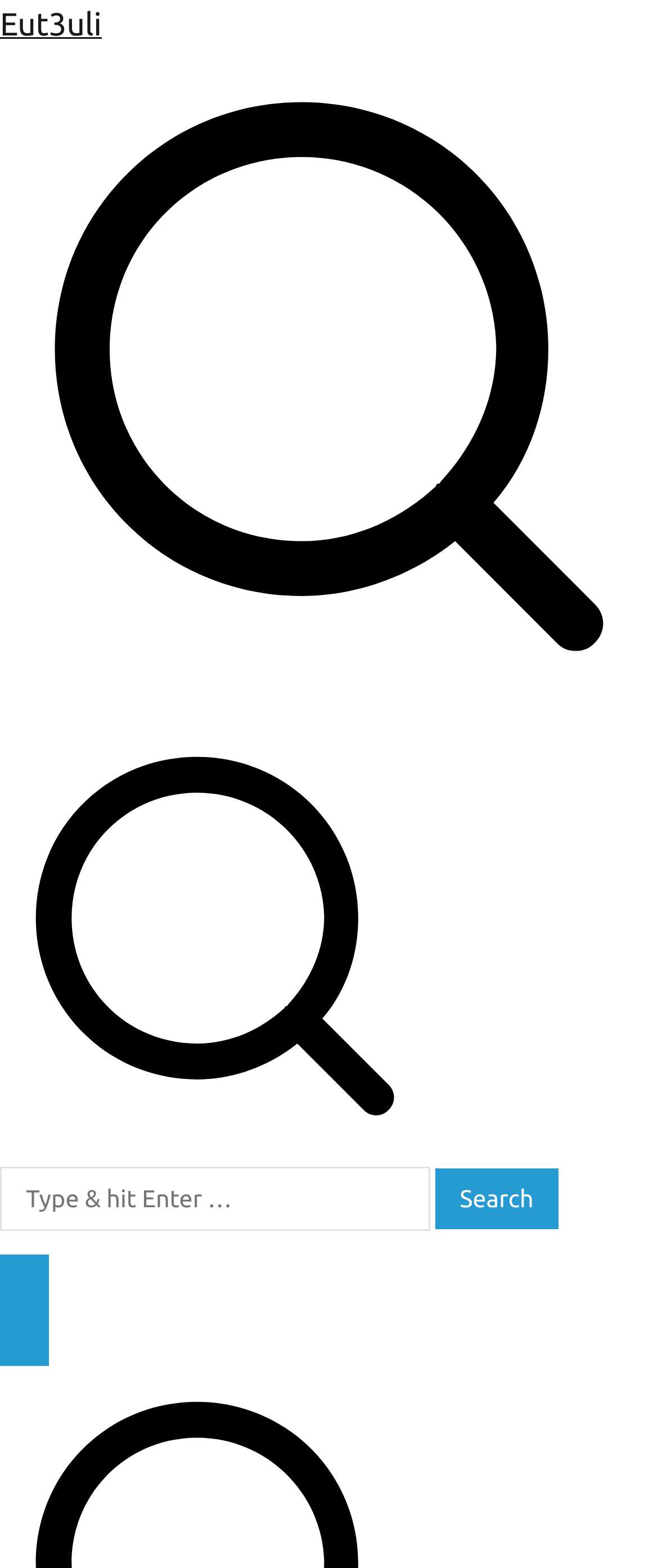What is the function of the button at the bottom left?
Please look at the screenshot and answer using one word or phrase.

Primary Menu